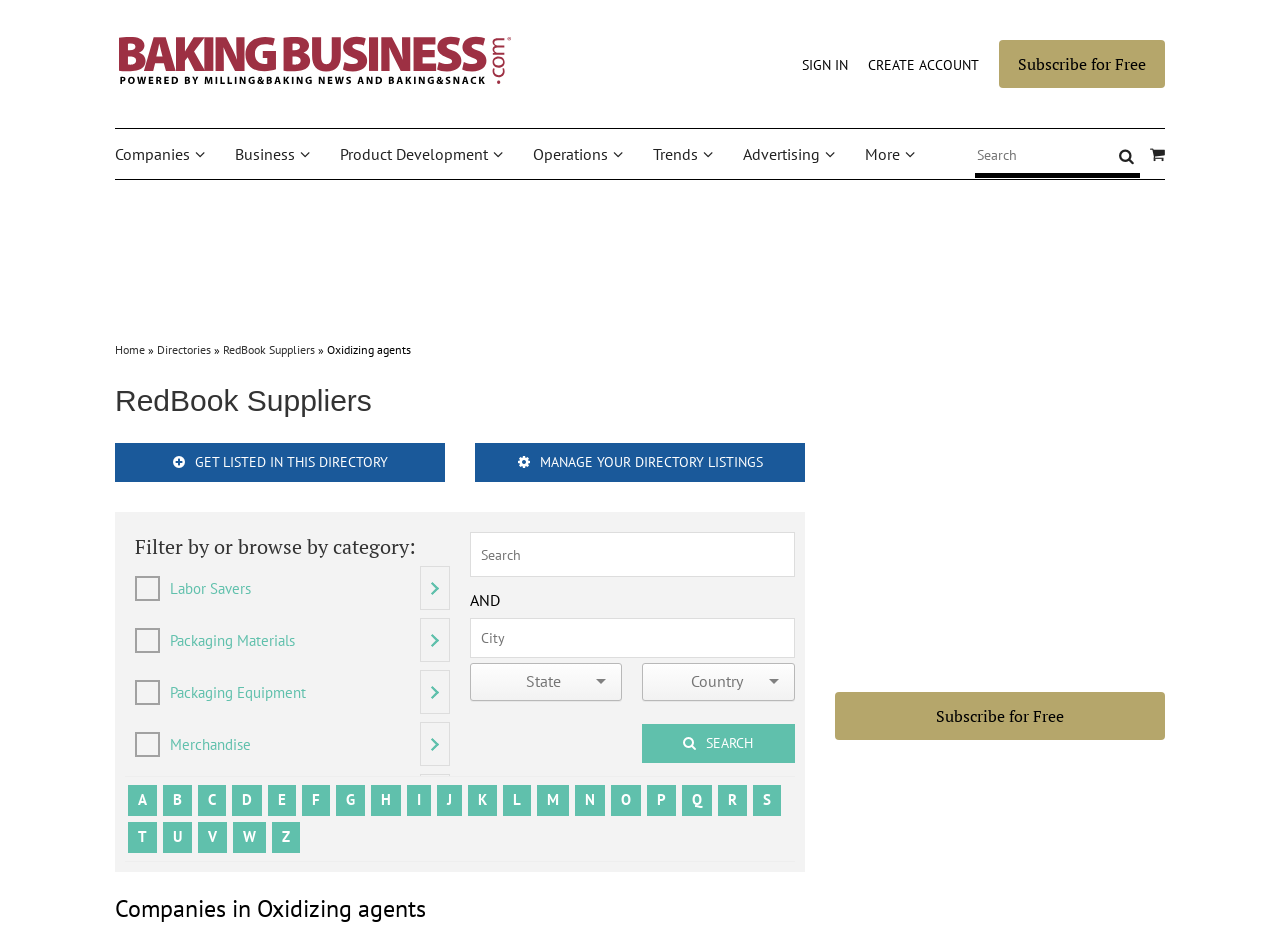What is the search function used for?
Look at the screenshot and give a one-word or phrase answer.

To search for companies or products